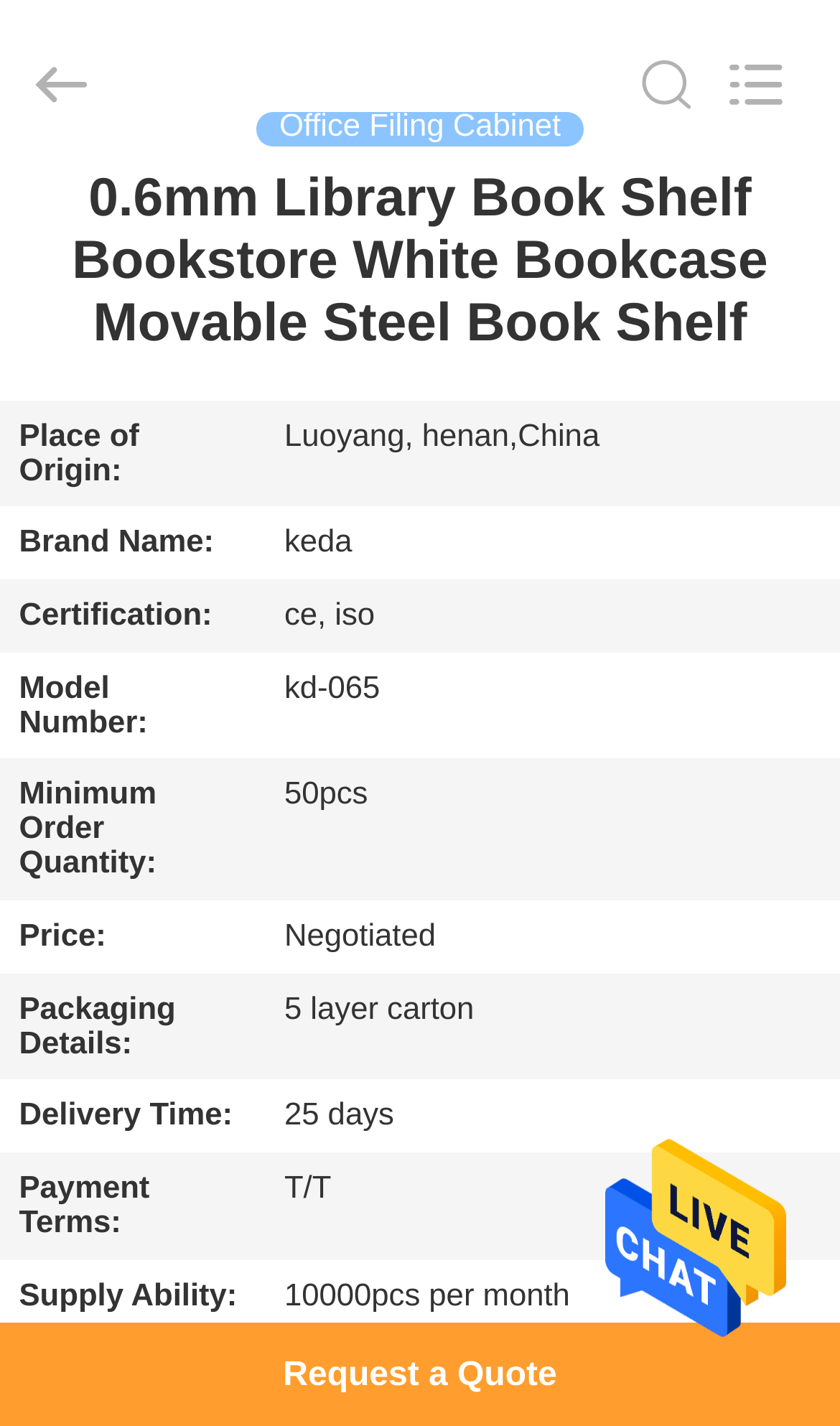What is the place of origin of the product?
Please answer the question with as much detail as possible using the screenshot.

I found the place of origin by looking at the table that lists the product's details. The row with the header 'Place of Origin:' has a cell that contains the text 'Luoyang, henan,China'.